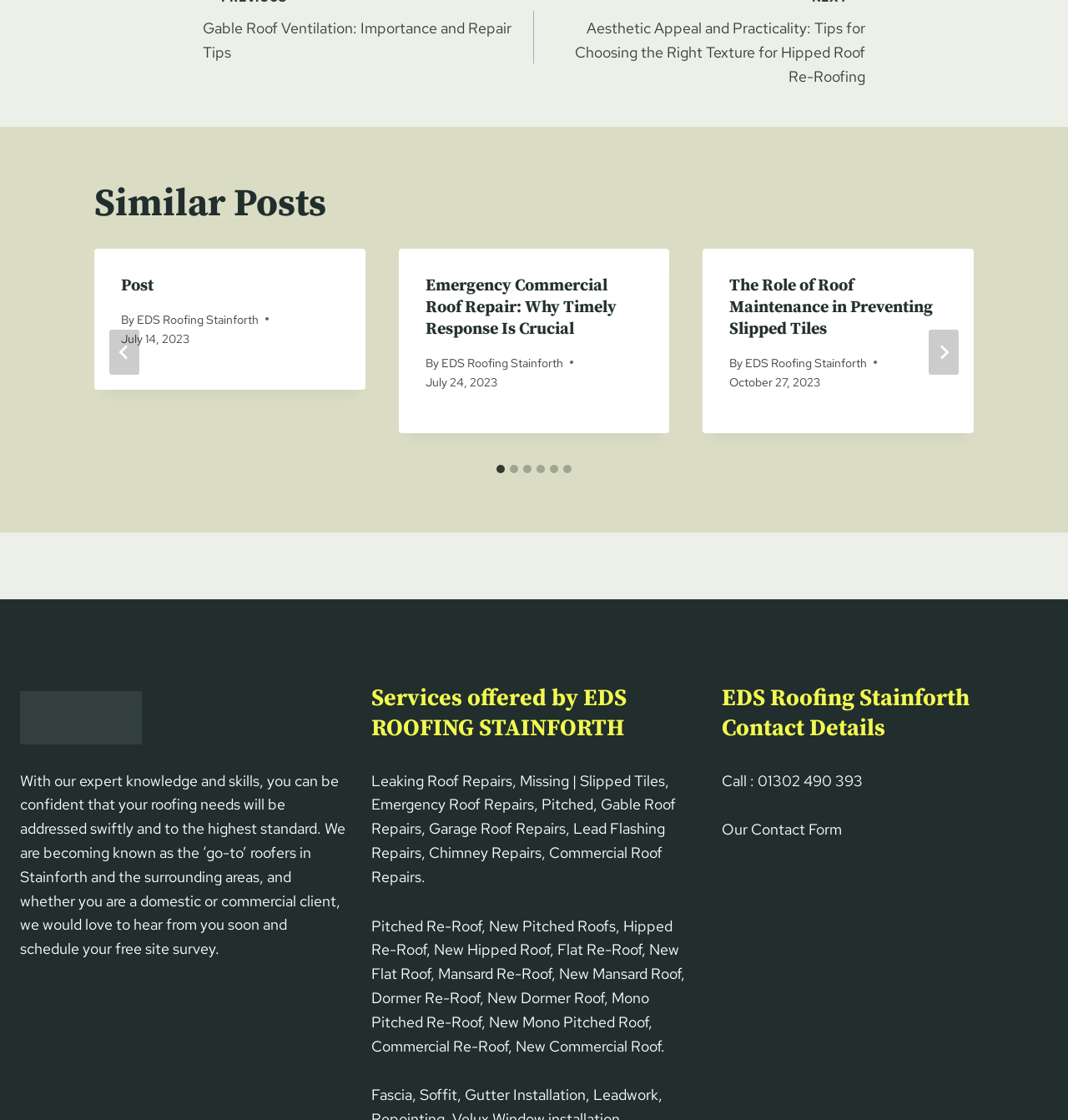Please identify the bounding box coordinates of the element that needs to be clicked to execute the following command: "Call EDS Roofing Stainforth". Provide the bounding box using four float numbers between 0 and 1, formatted as [left, top, right, bottom].

[0.71, 0.688, 0.808, 0.705]